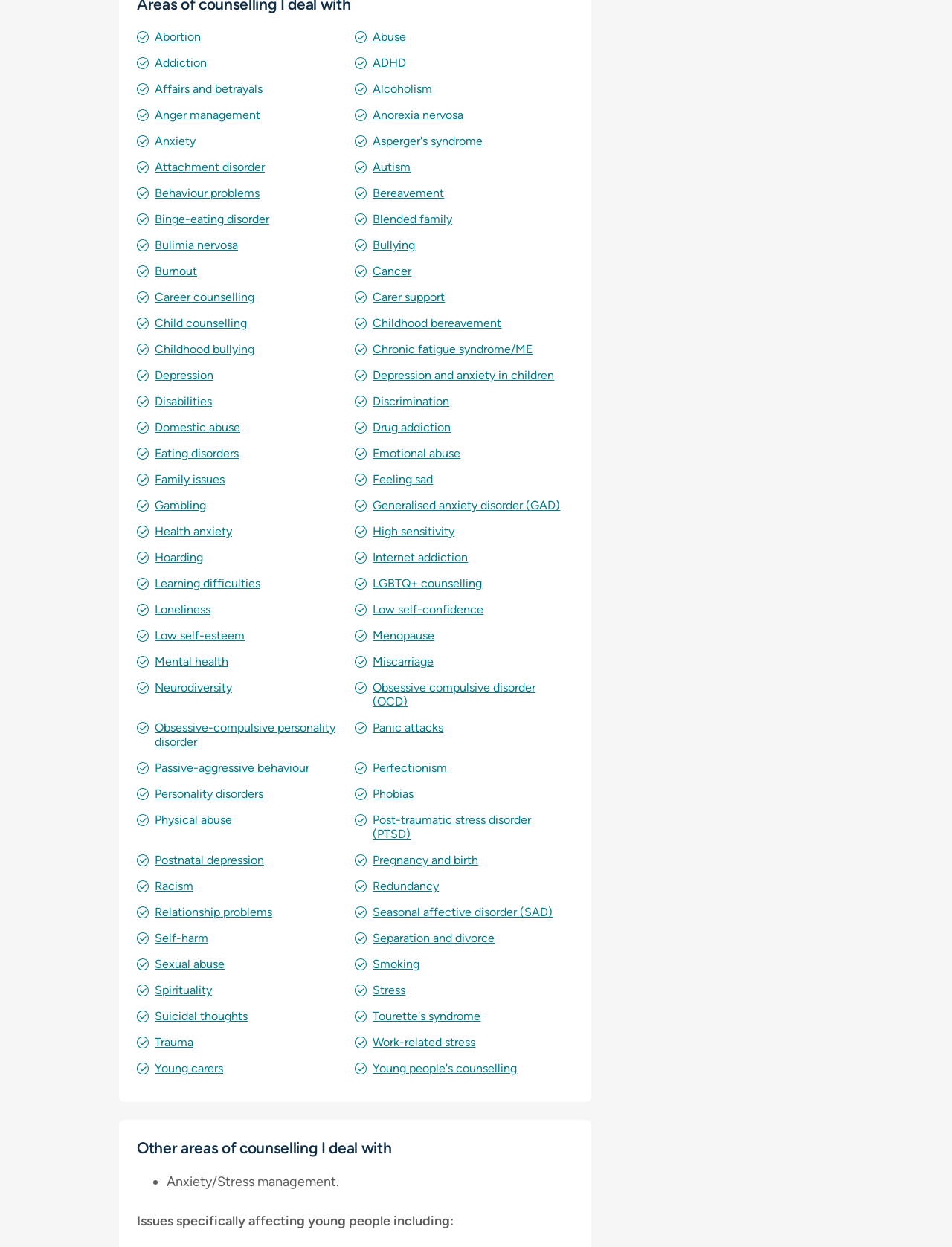Use a single word or phrase to answer the question: 
Are the links on this webpage organized alphabetically?

Yes